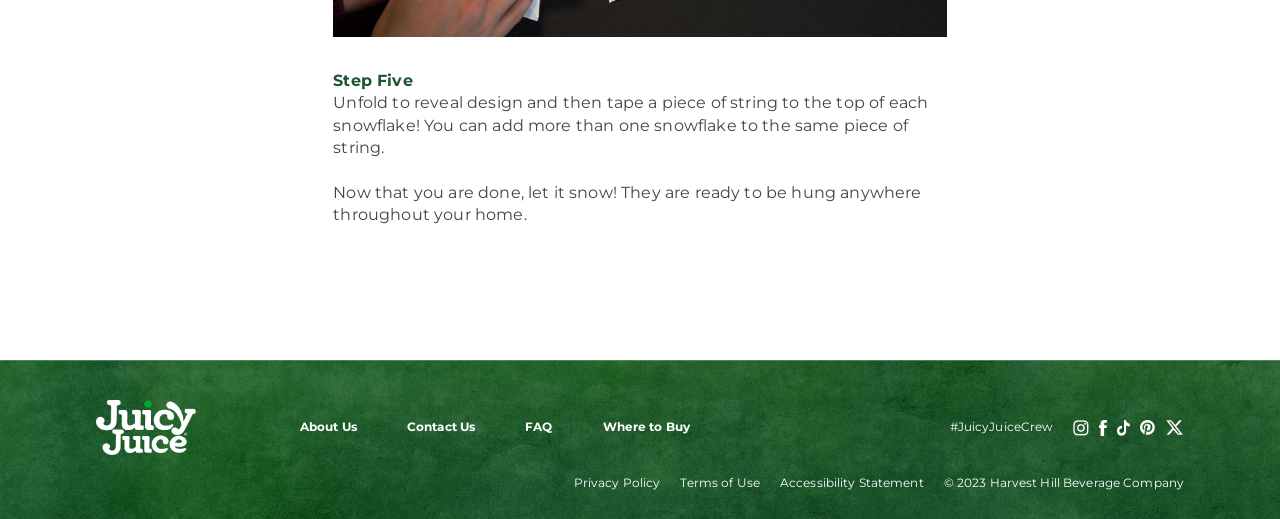Using the description "About Us", predict the bounding box of the relevant HTML element.

[0.234, 0.808, 0.279, 0.84]